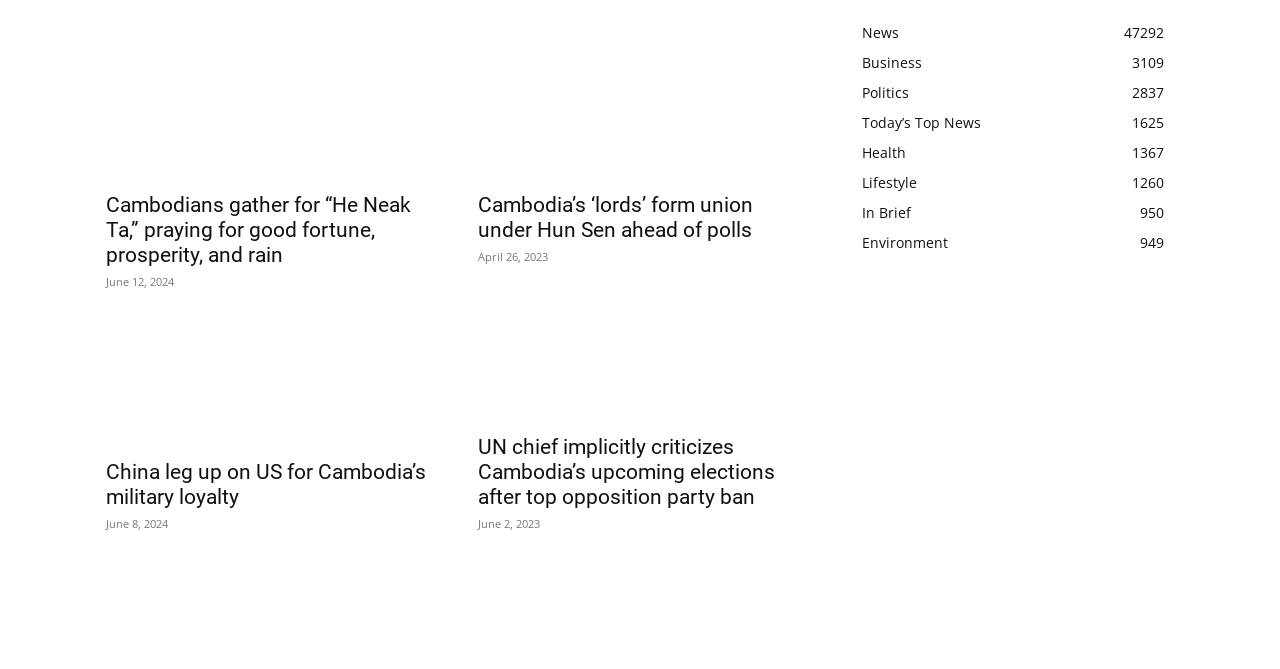From the webpage screenshot, identify the region described by In Brief950. Provide the bounding box coordinates as (top-left x, top-left y, bottom-right x, bottom-right y), with each value being a floating point number between 0 and 1.

[0.673, 0.303, 0.712, 0.331]